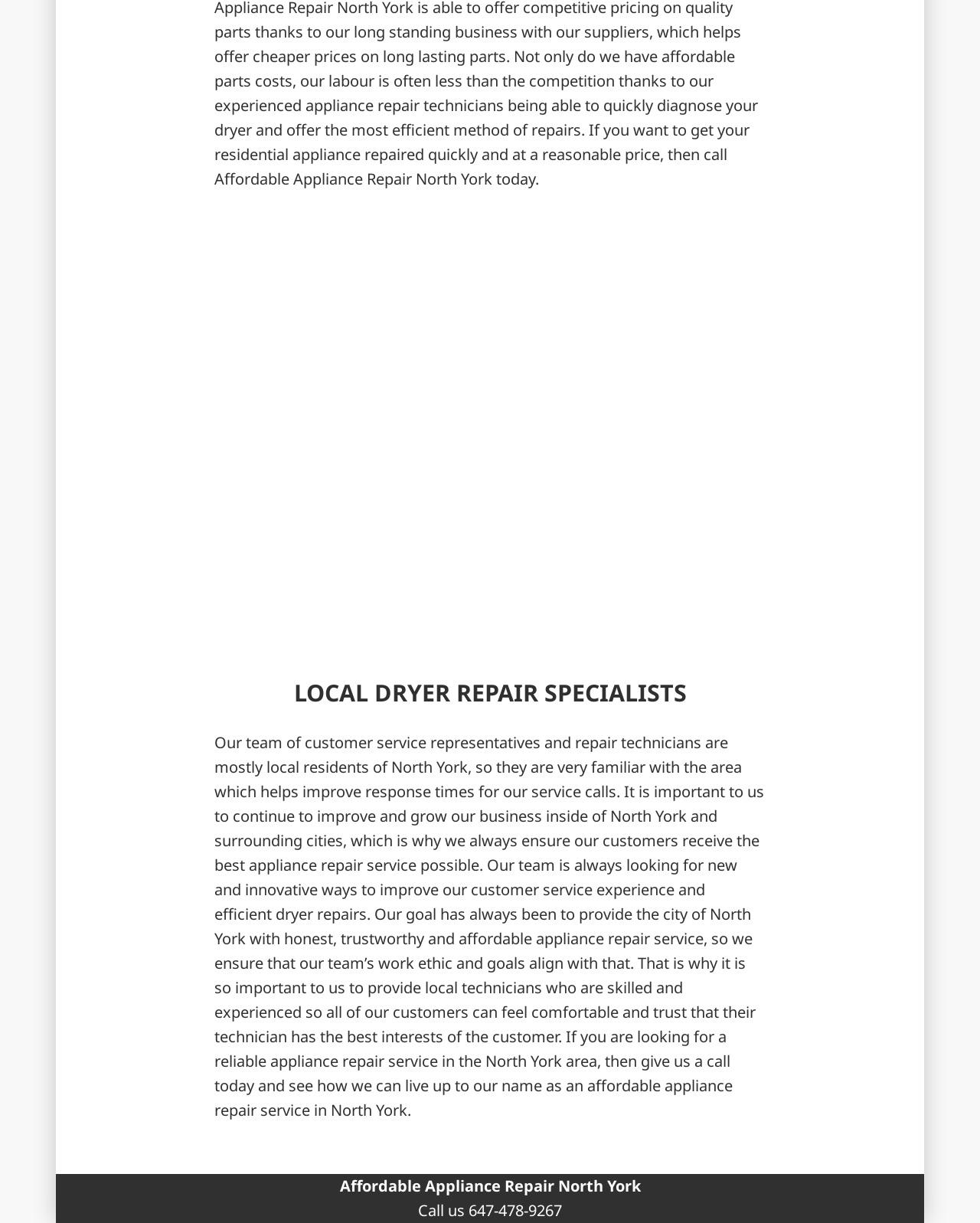Predict the bounding box of the UI element that fits this description: "Affordable Appliance Repair North York".

[0.346, 0.961, 0.654, 0.978]